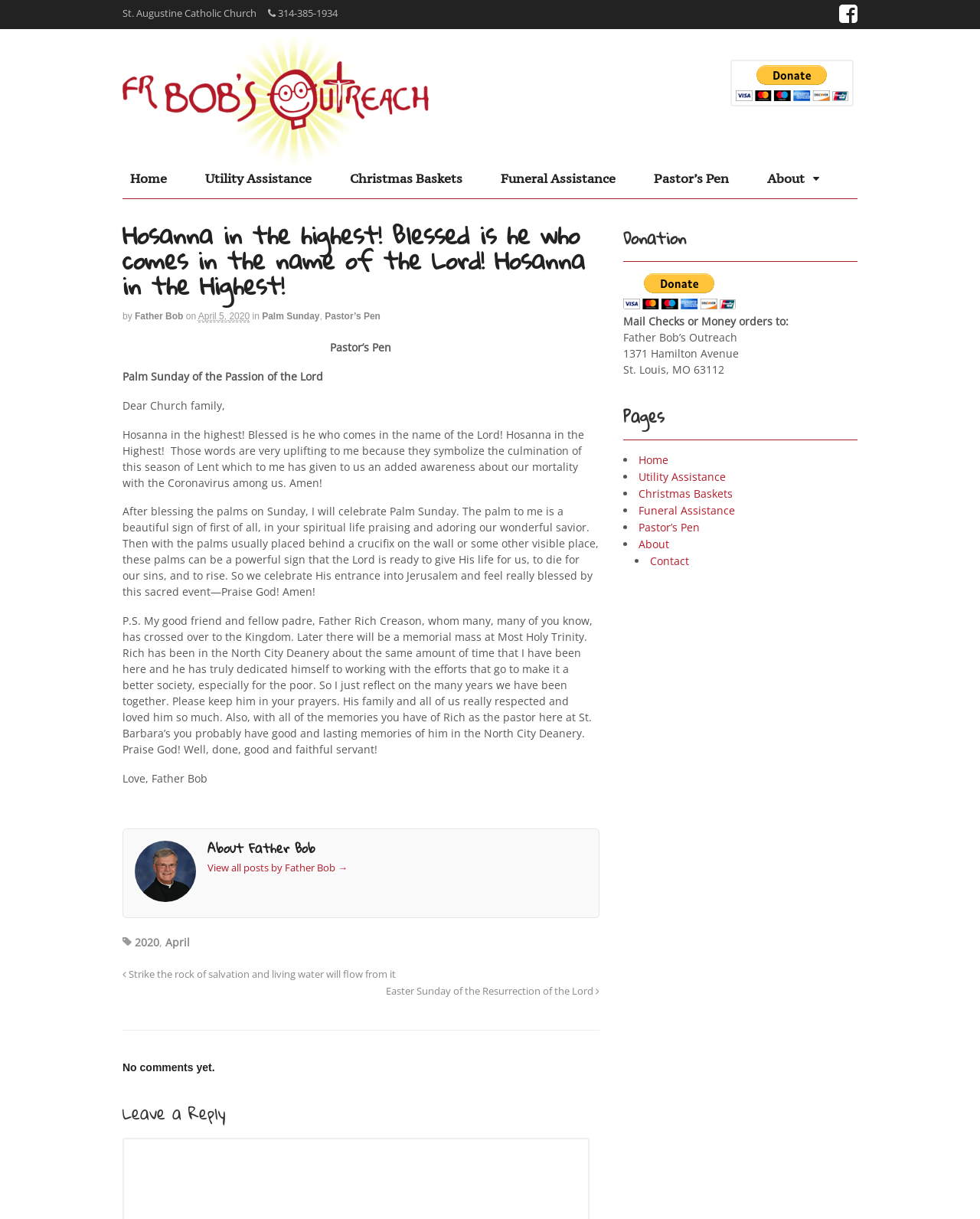What is the name of the pastor who passed away?
Give a thorough and detailed response to the question.

I found the pastor's name by reading the static text element with the content 'My good friend and fellow padre, Father Rich Creason, whom many, many of you know, has crossed over to the Kingdom.' which is located in the article section of the webpage.